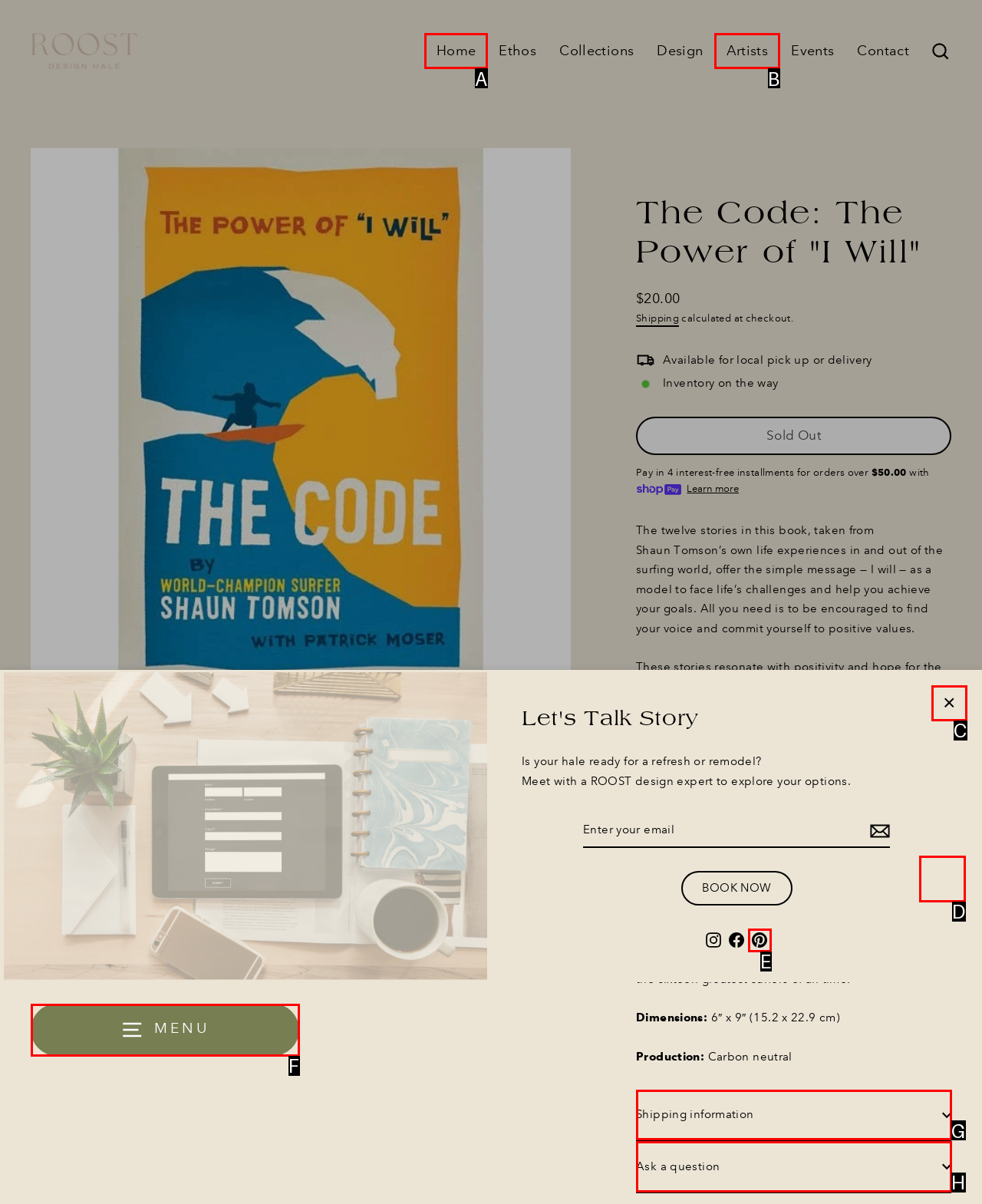From the provided options, which letter corresponds to the element described as: The Findon Gentlemen's Cycling Club
Answer with the letter only.

None